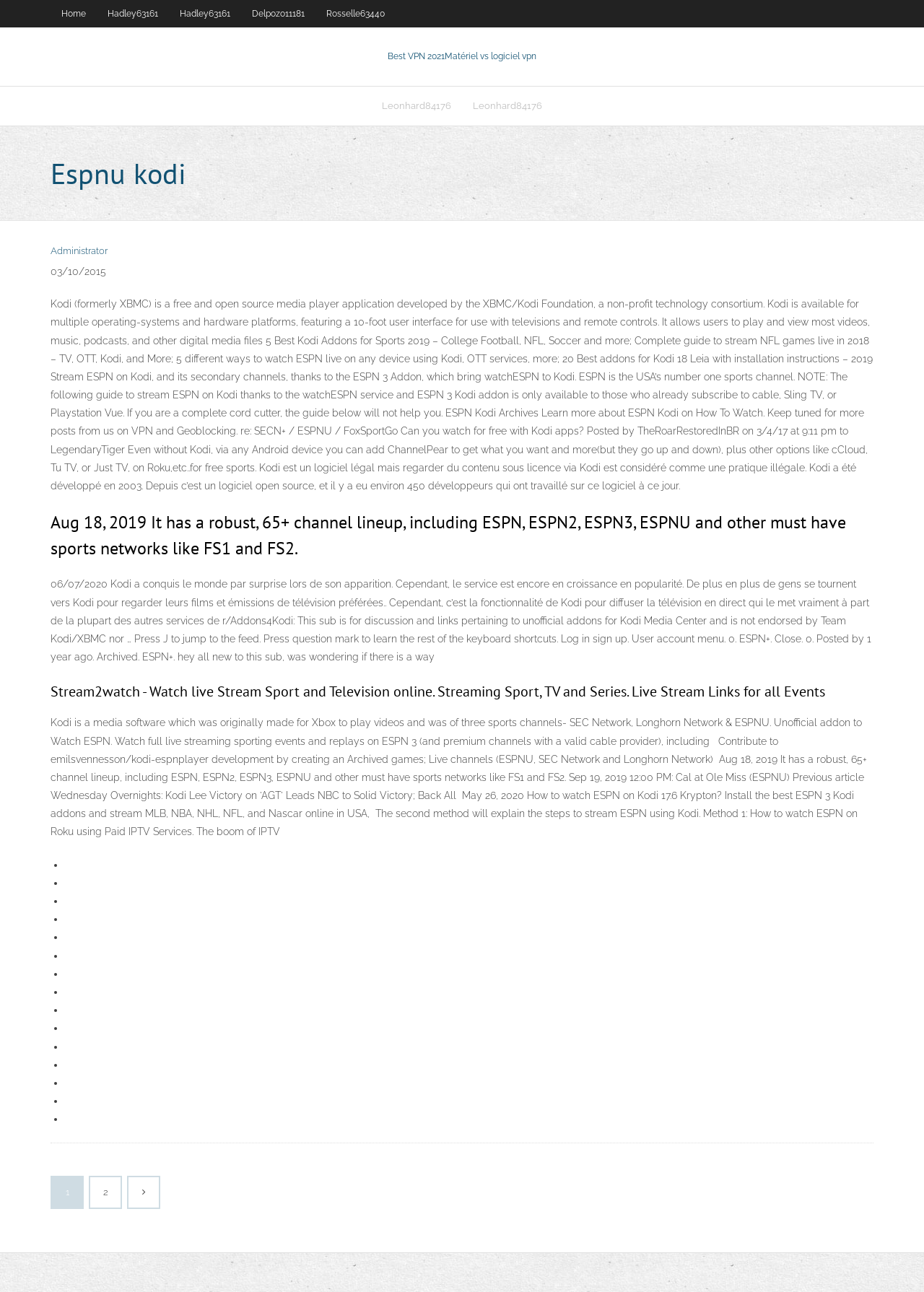Answer in one word or a short phrase: 
What type of content is available on Kodi?

Videos, music, podcasts, and more